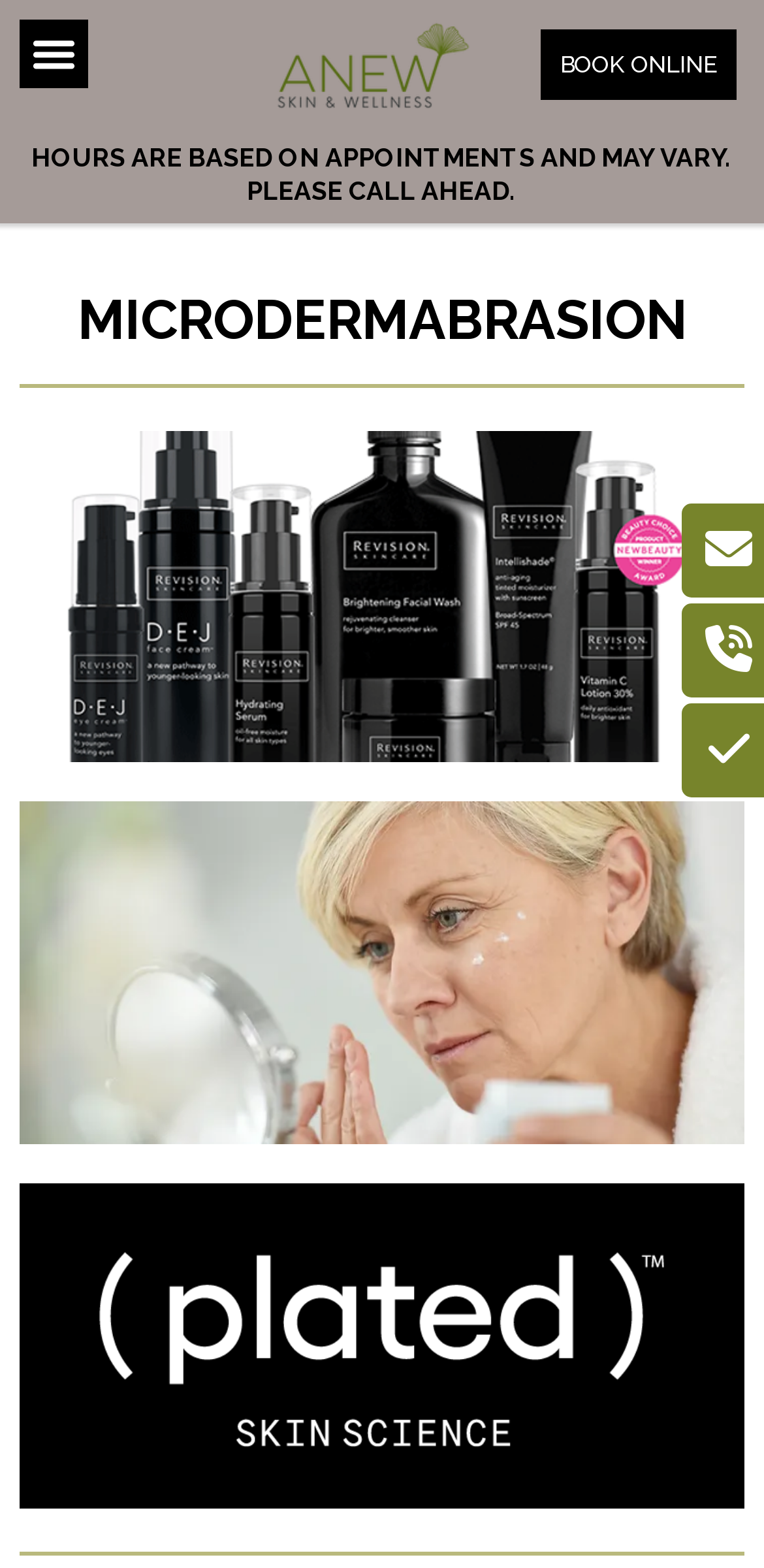Please provide a brief answer to the following inquiry using a single word or phrase:
What brand of skin care products is used?

Revision Skin Care